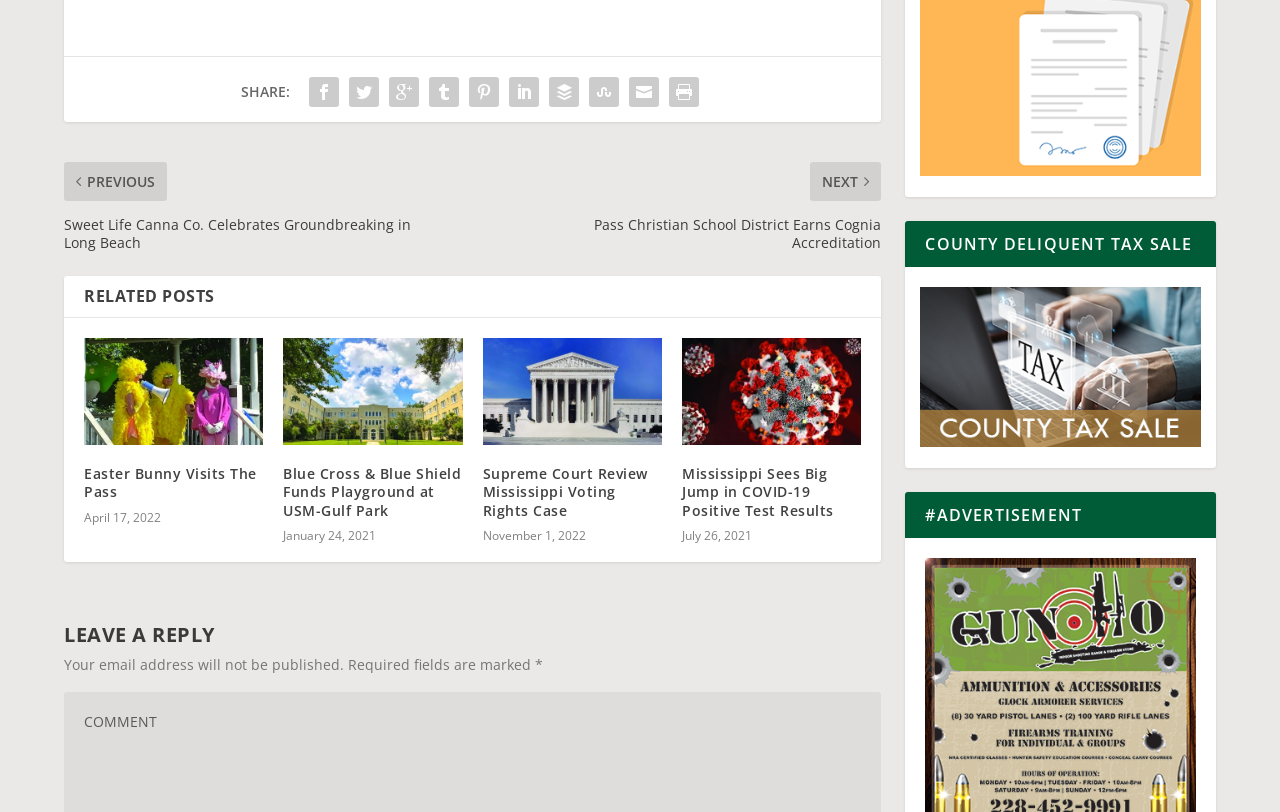Give a one-word or short phrase answer to this question: 
What is the topic of the COUNTY DELIQUENT TAX SALE section?

Notice